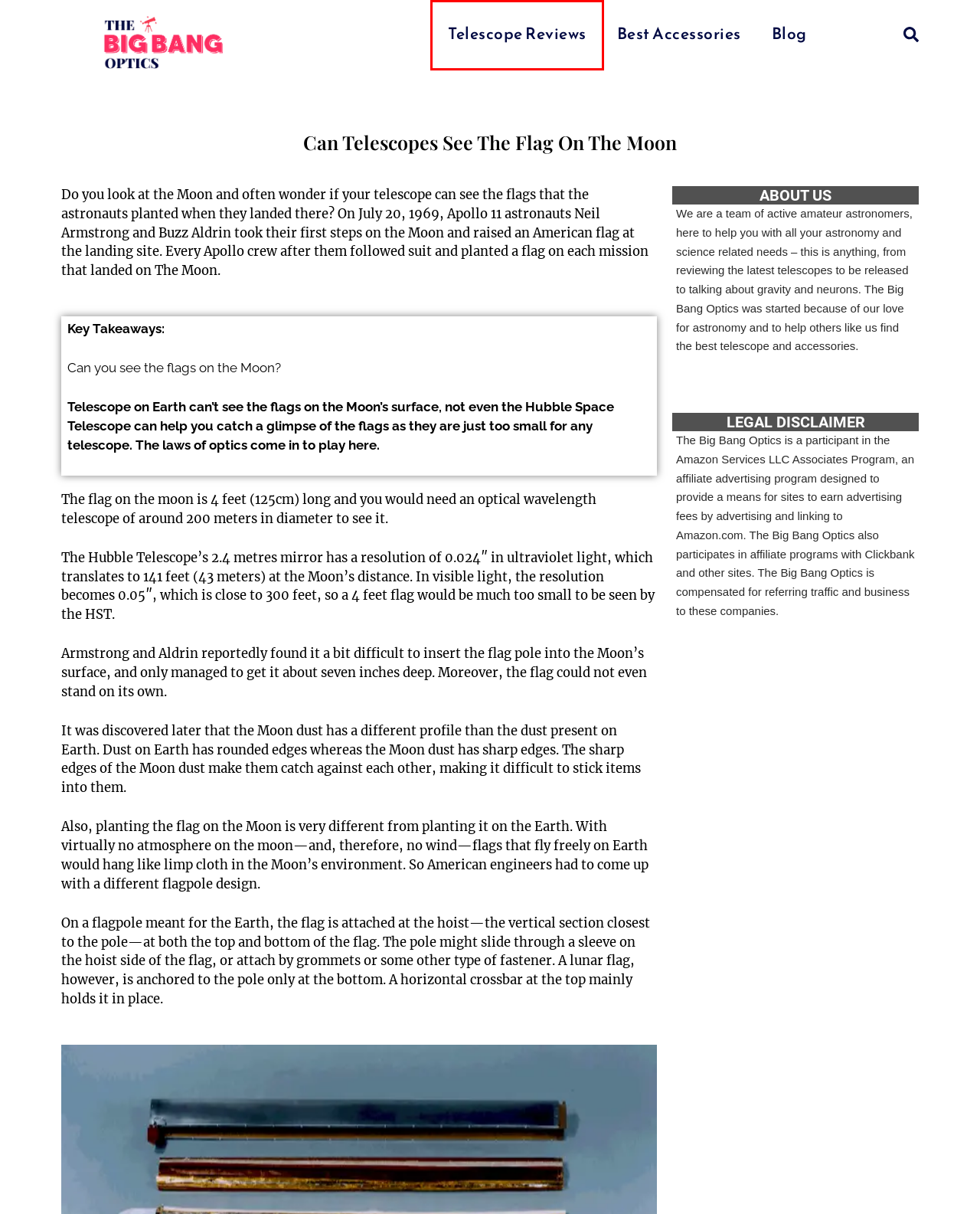Given a webpage screenshot with a UI element marked by a red bounding box, choose the description that best corresponds to the new webpage that will appear after clicking the element. The candidates are:
A. Telescope Reviews
B. Terms Of Use
C. Individual Telescope Reviews
D. Blog
E. Best Telescope Accessories
F. Our Contributors
G. Mars Vs. Venus - All The Differences & Similarities
H. Home

A